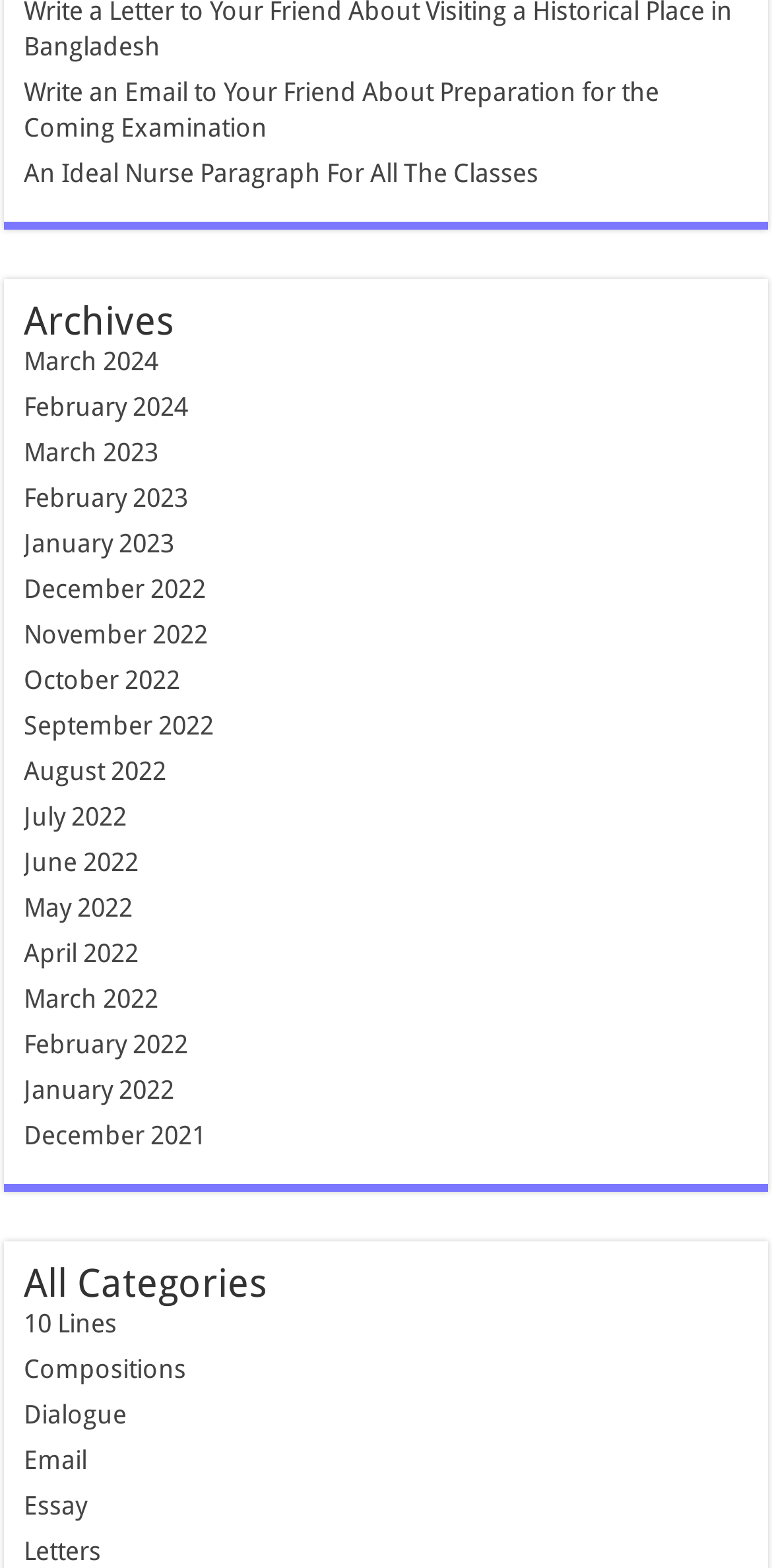Please find the bounding box coordinates in the format (top-left x, top-left y, bottom-right x, bottom-right y) for the given element description. Ensure the coordinates are floating point numbers between 0 and 1. Description: Letters

[0.031, 0.979, 0.131, 0.998]